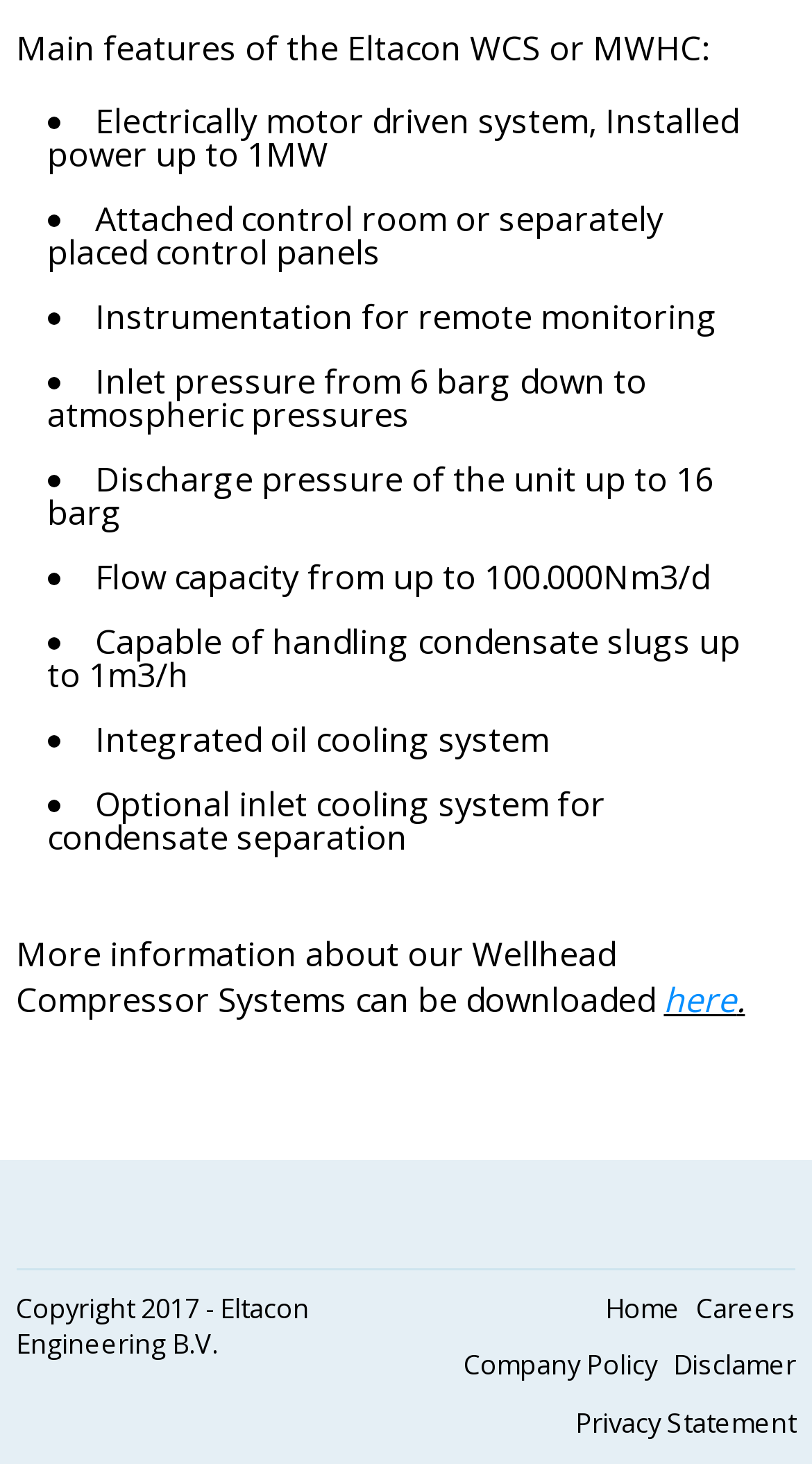Is there an option for inlet cooling system for condensate separation?
Please respond to the question thoroughly and include all relevant details.

The answer can be found in the list of main features of the Eltacon WCS or MWHC, where it is stated that there is an 'Optional inlet cooling system for condensate separation'.